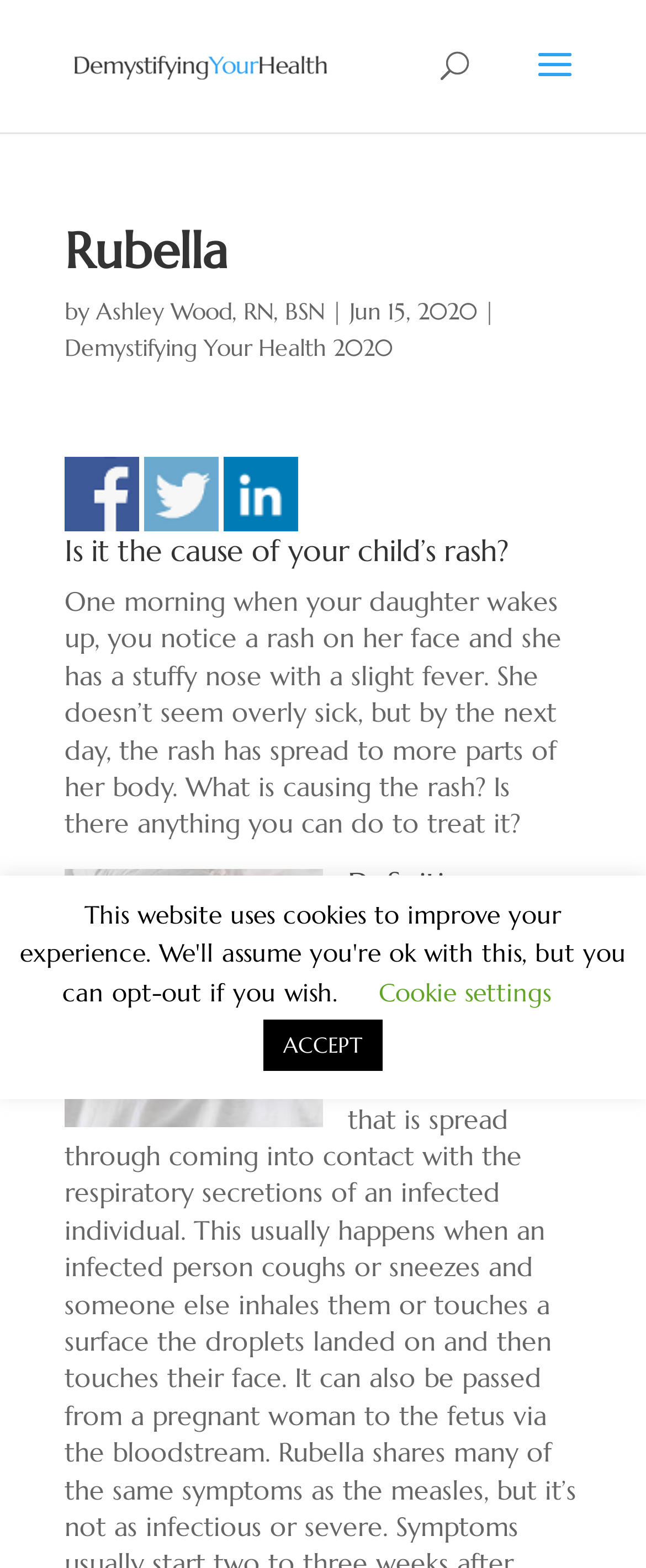What is the first symptom mentioned in the article?
Based on the screenshot, provide your answer in one word or phrase.

Rash on her face